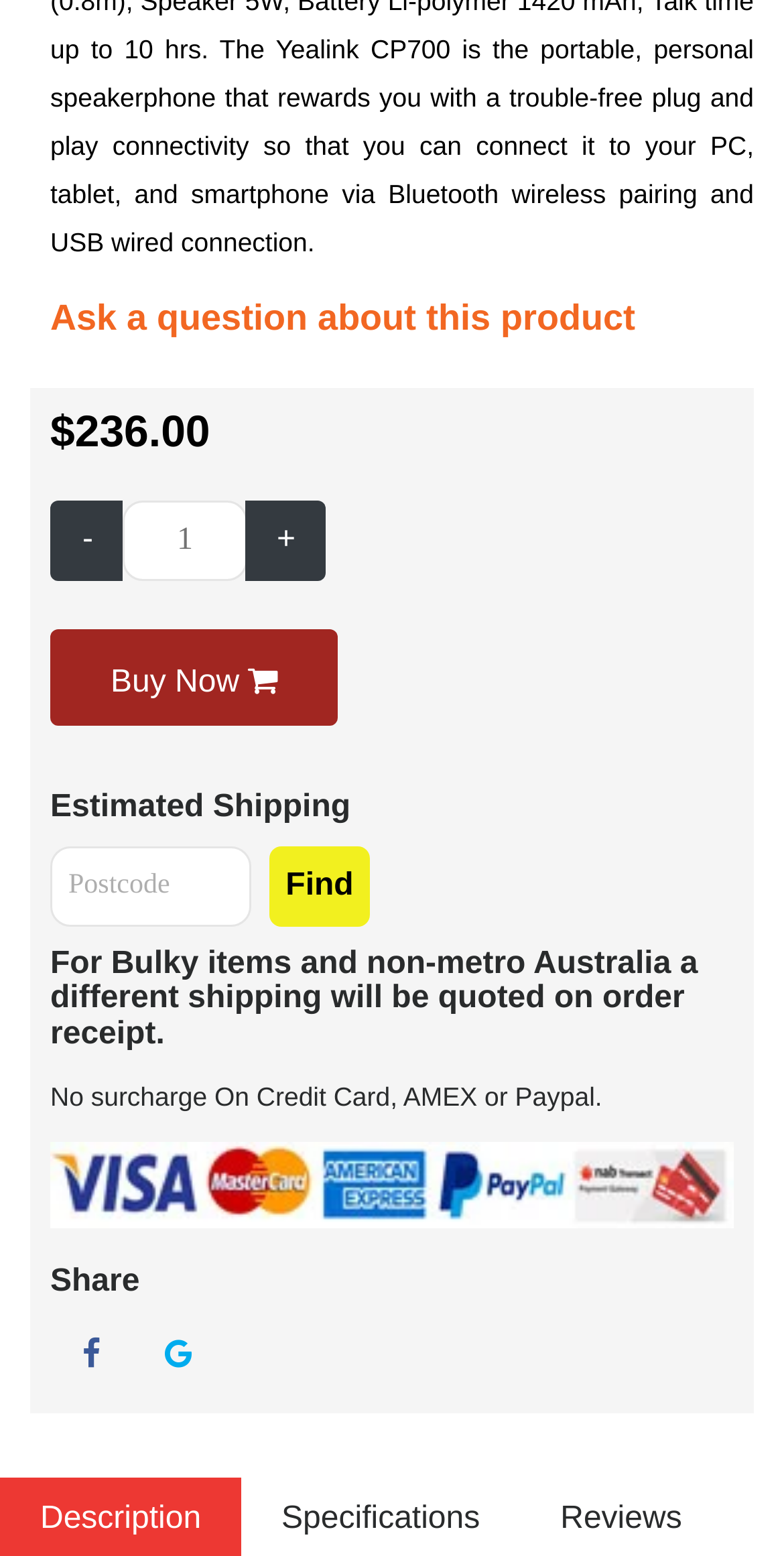What is the minimum quantity that can be purchased?
From the image, provide a succinct answer in one word or a short phrase.

1